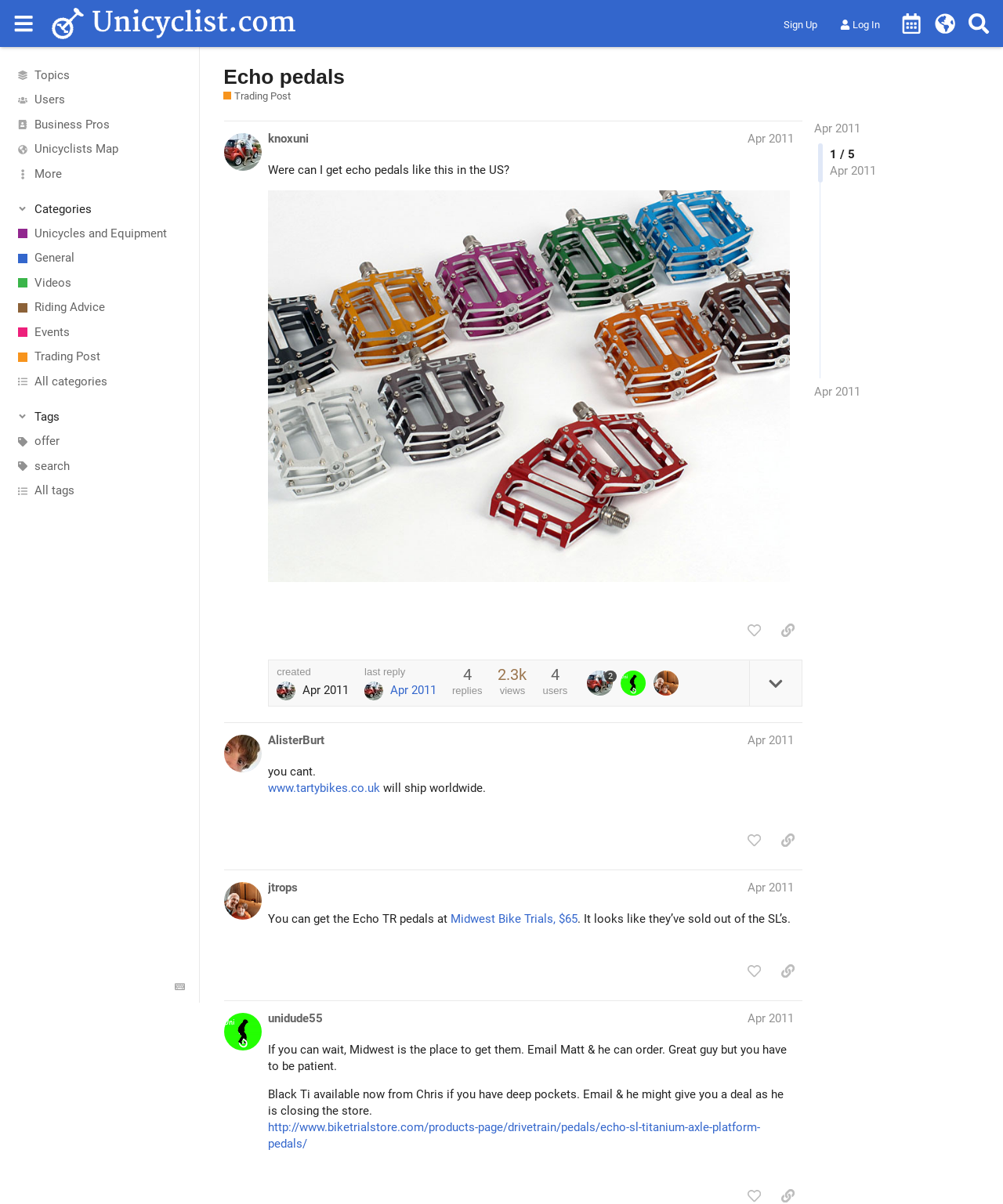Please determine the bounding box coordinates of the section I need to click to accomplish this instruction: "Search for something".

[0.959, 0.006, 0.992, 0.033]